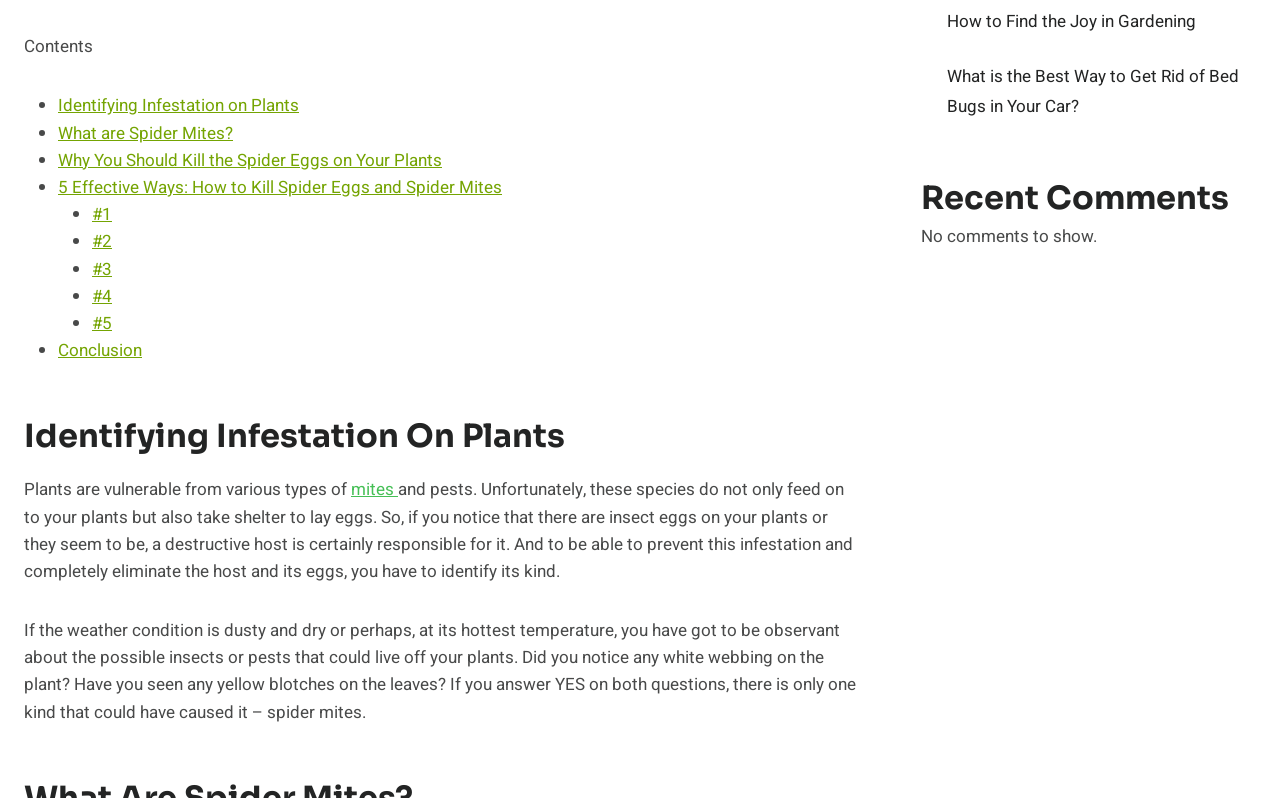Please find the bounding box coordinates in the format (top-left x, top-left y, bottom-right x, bottom-right y) for the given element description. Ensure the coordinates are floating point numbers between 0 and 1. Description: Identifying Infestation on Plants

[0.045, 0.117, 0.234, 0.148]